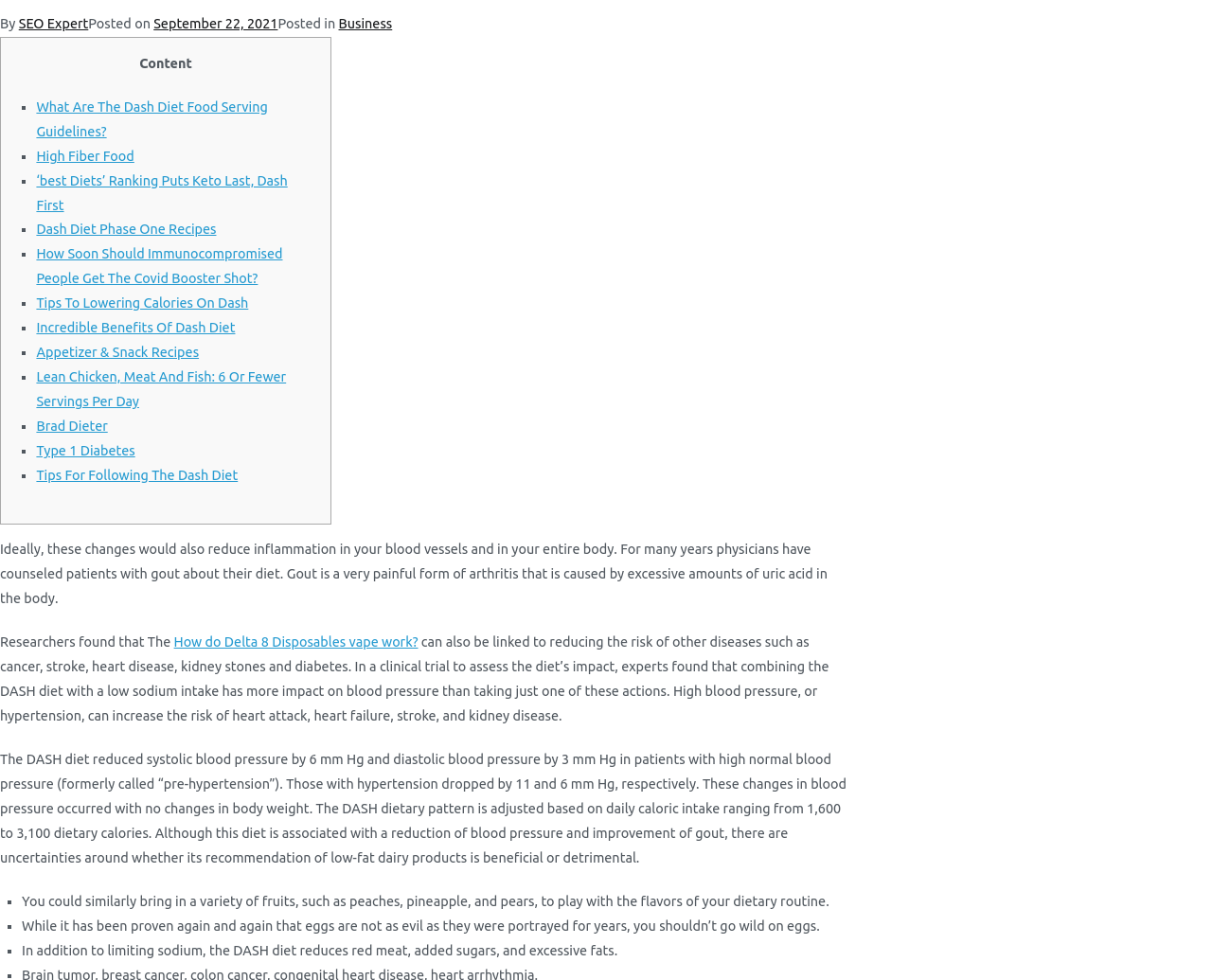What is the topic of the text in the LayoutTable element?
Answer the question with a single word or phrase by looking at the picture.

Dash Diet